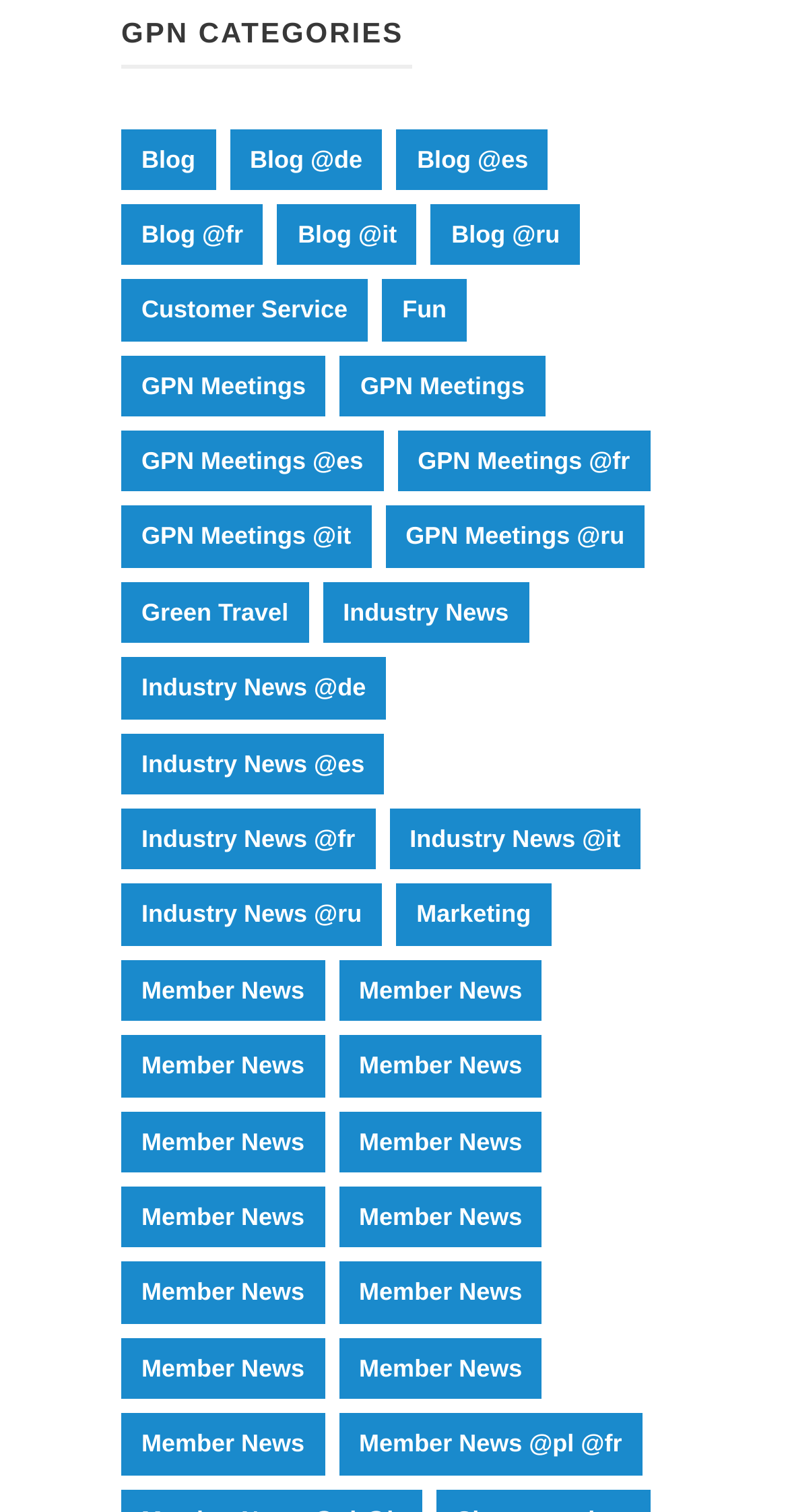Kindly determine the bounding box coordinates of the area that needs to be clicked to fulfill this instruction: "Learn about green travel".

[0.154, 0.385, 0.392, 0.425]